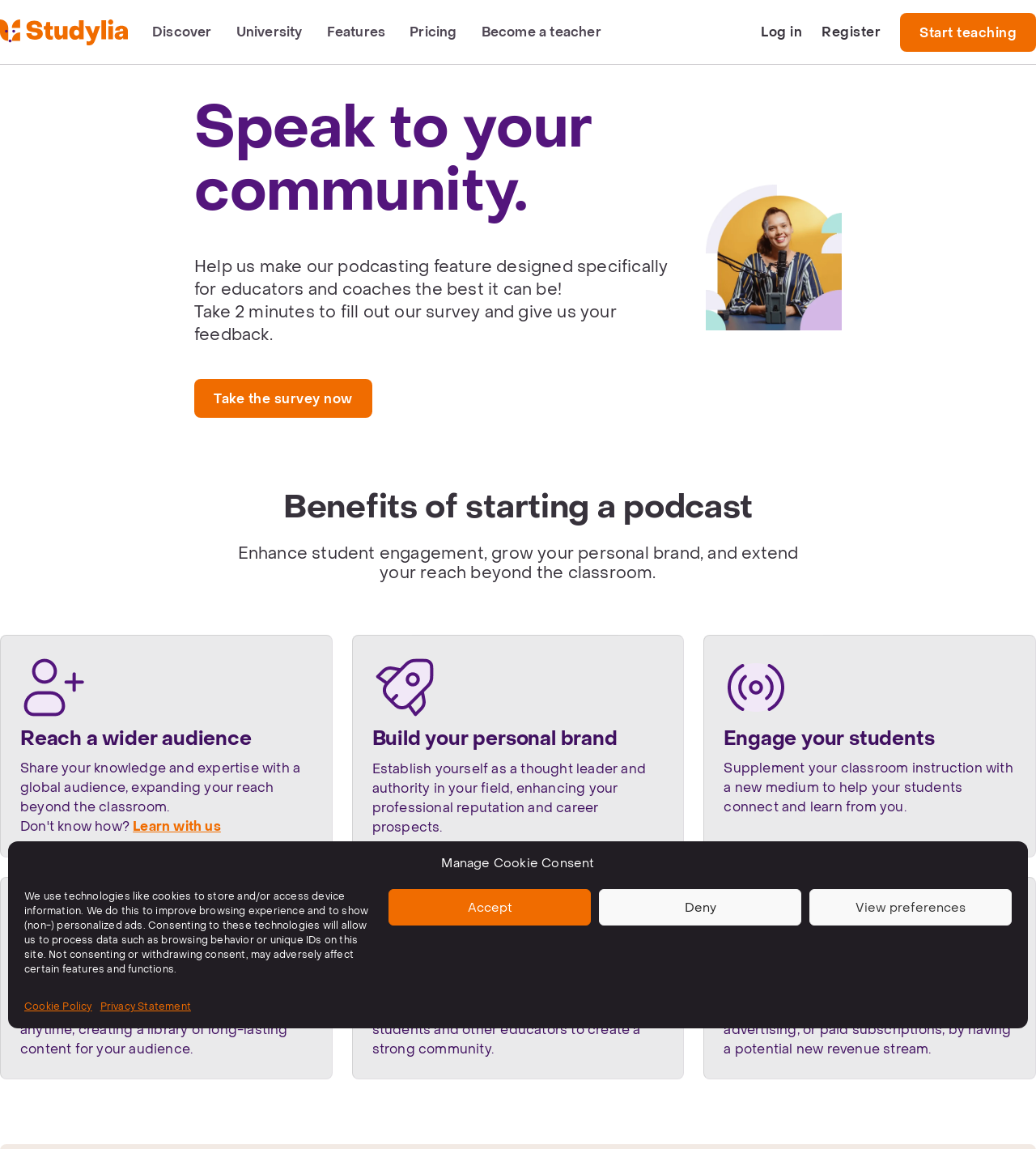Identify the bounding box coordinates for the region of the element that should be clicked to carry out the instruction: "Register". The bounding box coordinates should be four float numbers between 0 and 1, i.e., [left, top, right, bottom].

[0.793, 0.011, 0.85, 0.045]